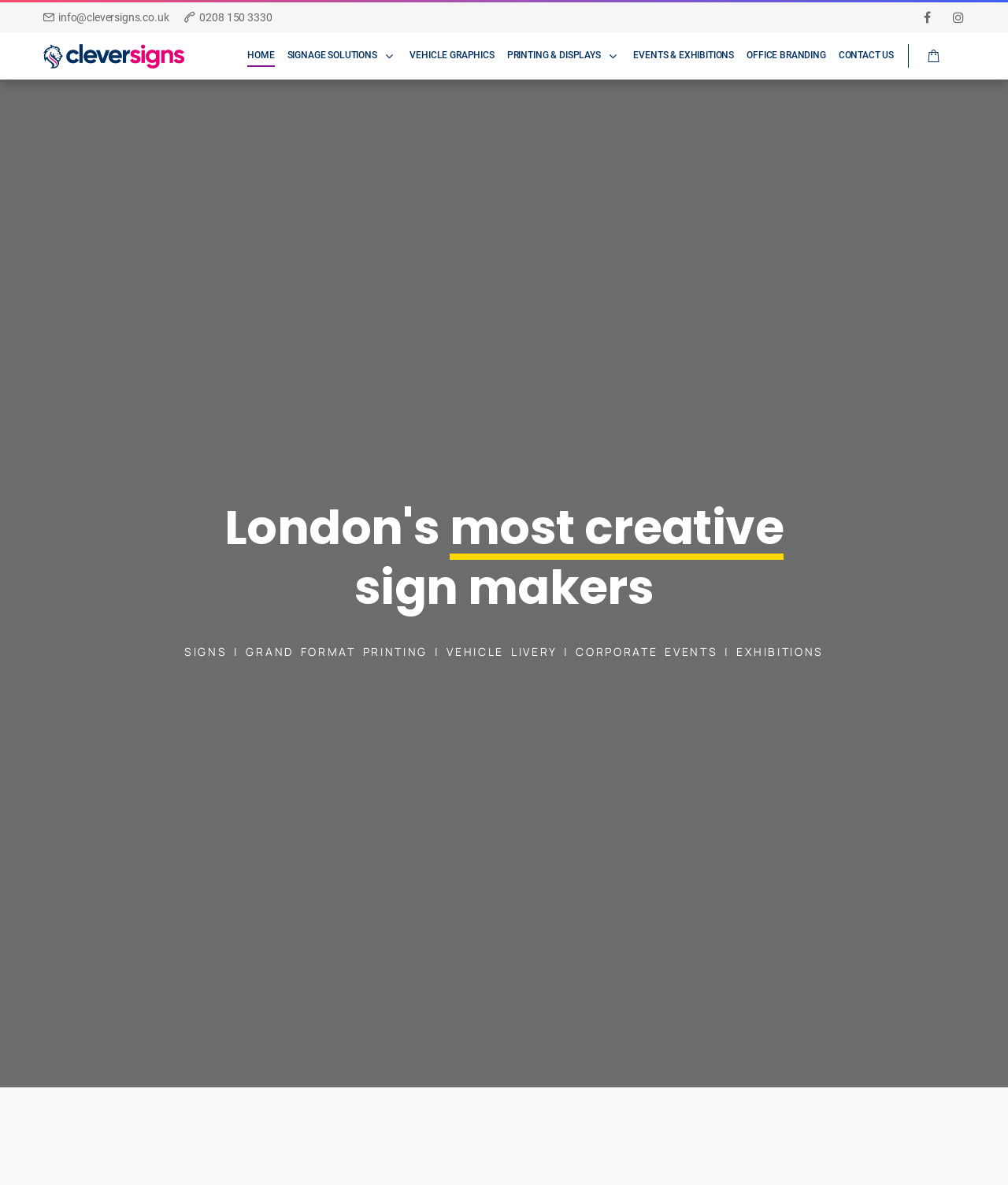Please locate the bounding box coordinates of the element's region that needs to be clicked to follow the instruction: "Call the phone number". The bounding box coordinates should be provided as four float numbers between 0 and 1, i.e., [left, top, right, bottom].

[0.198, 0.009, 0.27, 0.02]